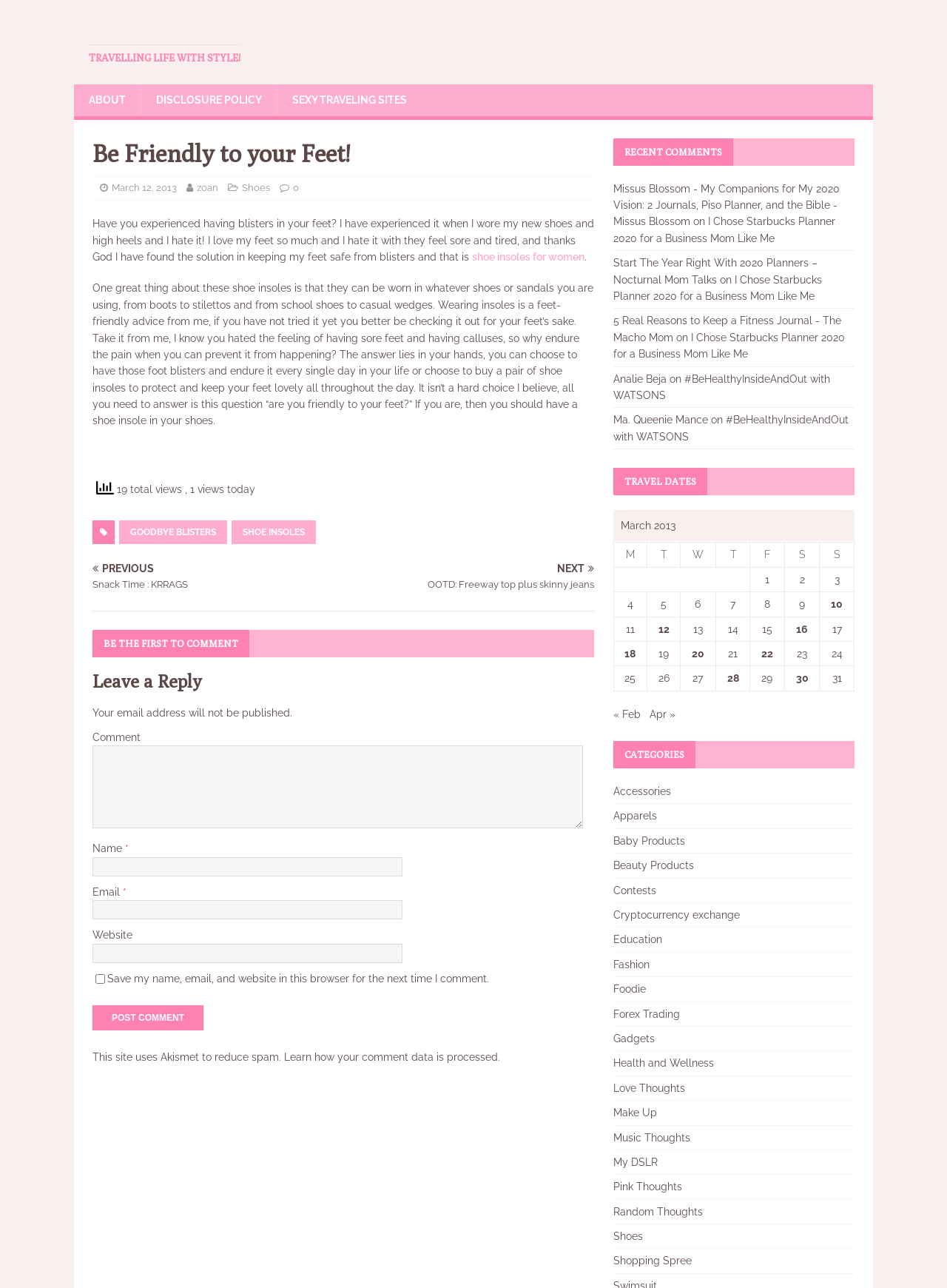Locate the bounding box of the UI element described by: "Forex Trading" in the given webpage screenshot.

[0.647, 0.778, 0.902, 0.797]